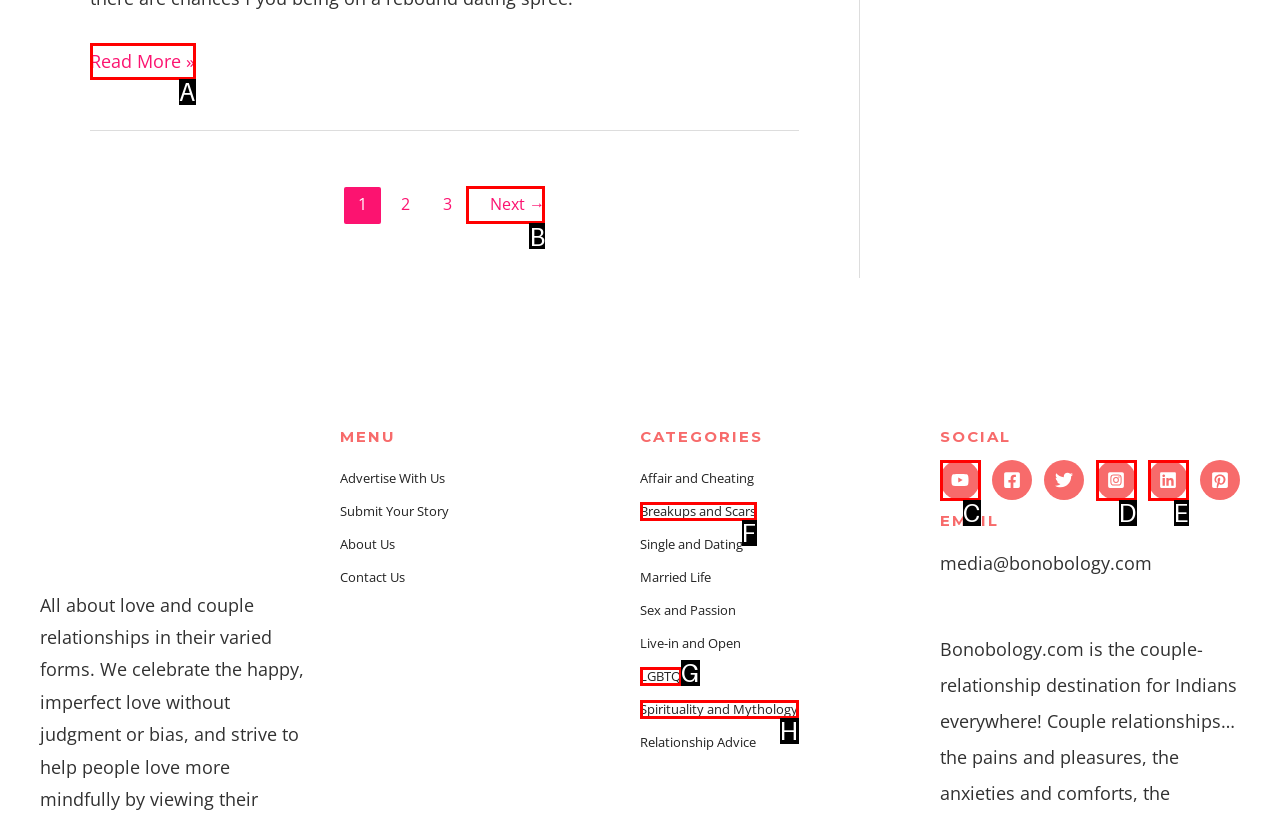Choose the HTML element that best fits the given description: LGBTQ. Answer by stating the letter of the option.

G